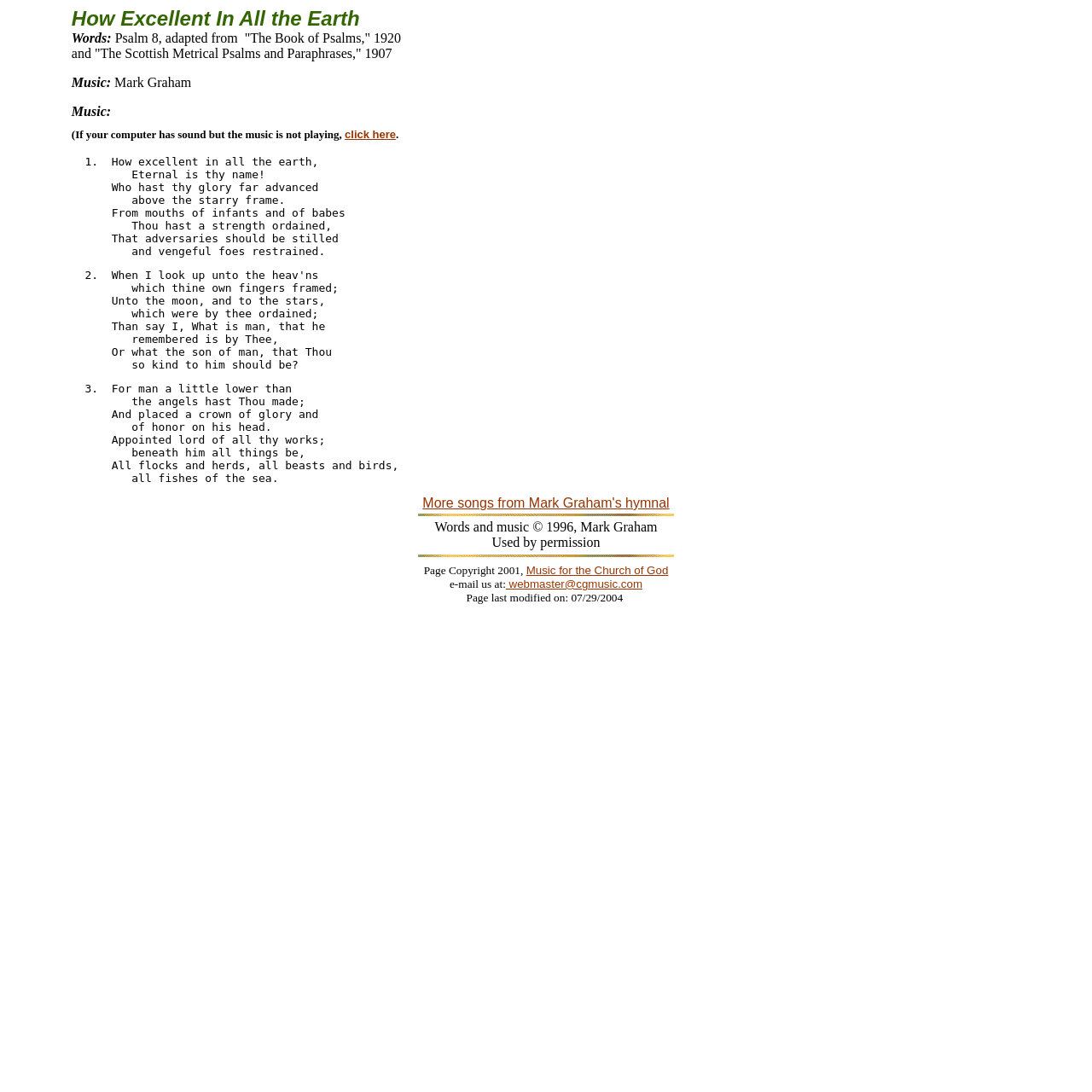Extract the bounding box for the UI element that matches this description: "webmaster@cgmusic.com".

[0.463, 0.529, 0.588, 0.541]